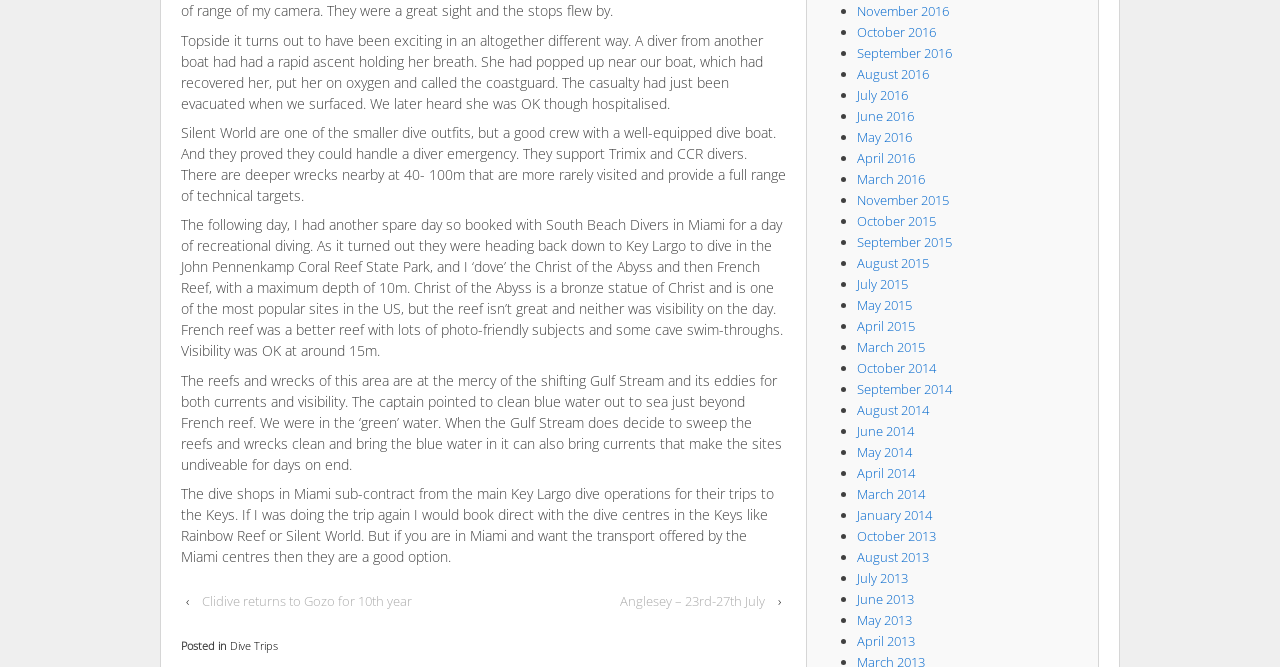Pinpoint the bounding box coordinates of the area that should be clicked to complete the following instruction: "Click on 'Anglesey – 23rd-27th July'". The coordinates must be given as four float numbers between 0 and 1, i.e., [left, top, right, bottom].

[0.477, 0.882, 0.606, 0.921]